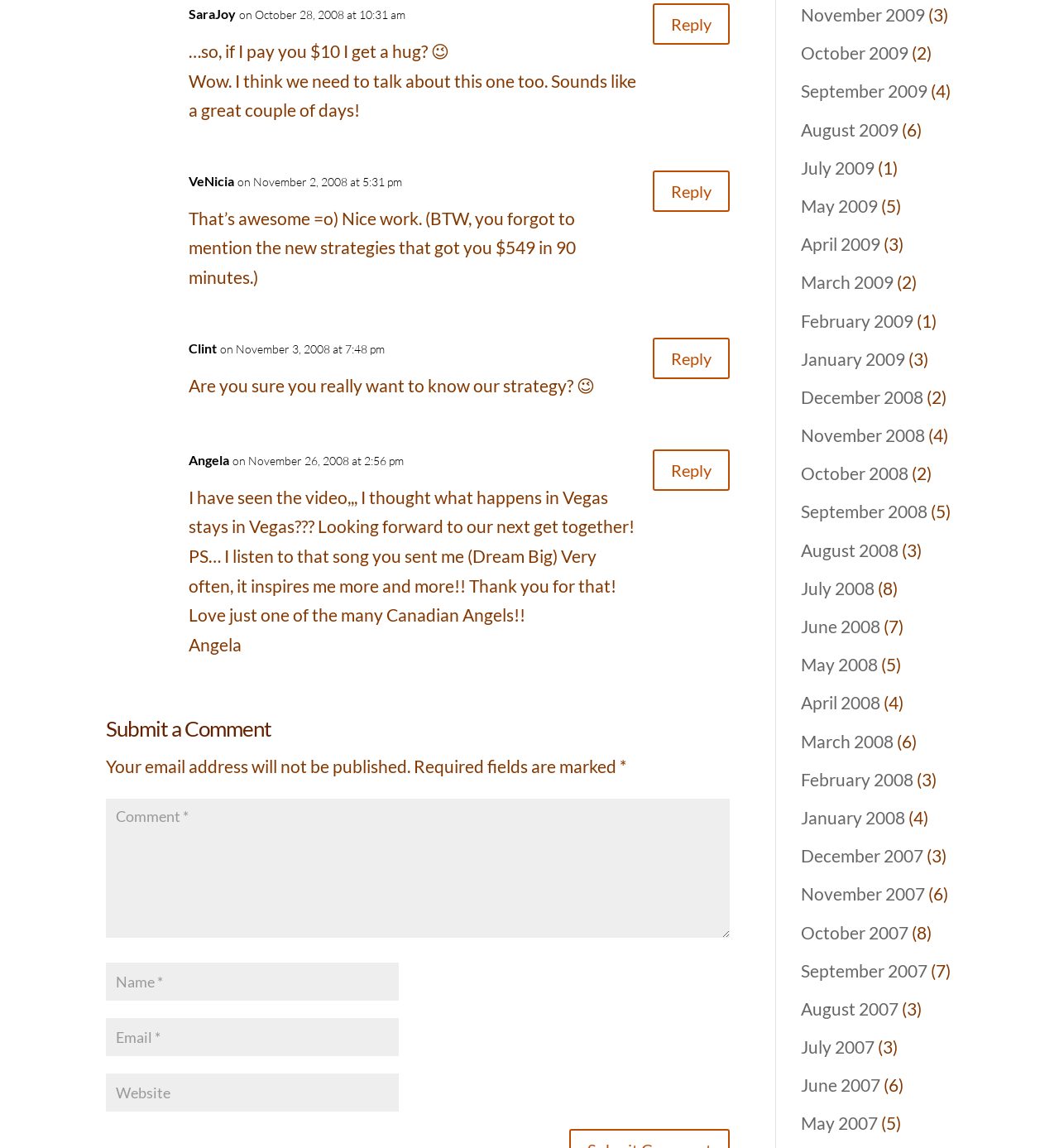Please locate the bounding box coordinates of the element that needs to be clicked to achieve the following instruction: "Reply to Clint". The coordinates should be four float numbers between 0 and 1, i.e., [left, top, right, bottom].

[0.616, 0.294, 0.689, 0.33]